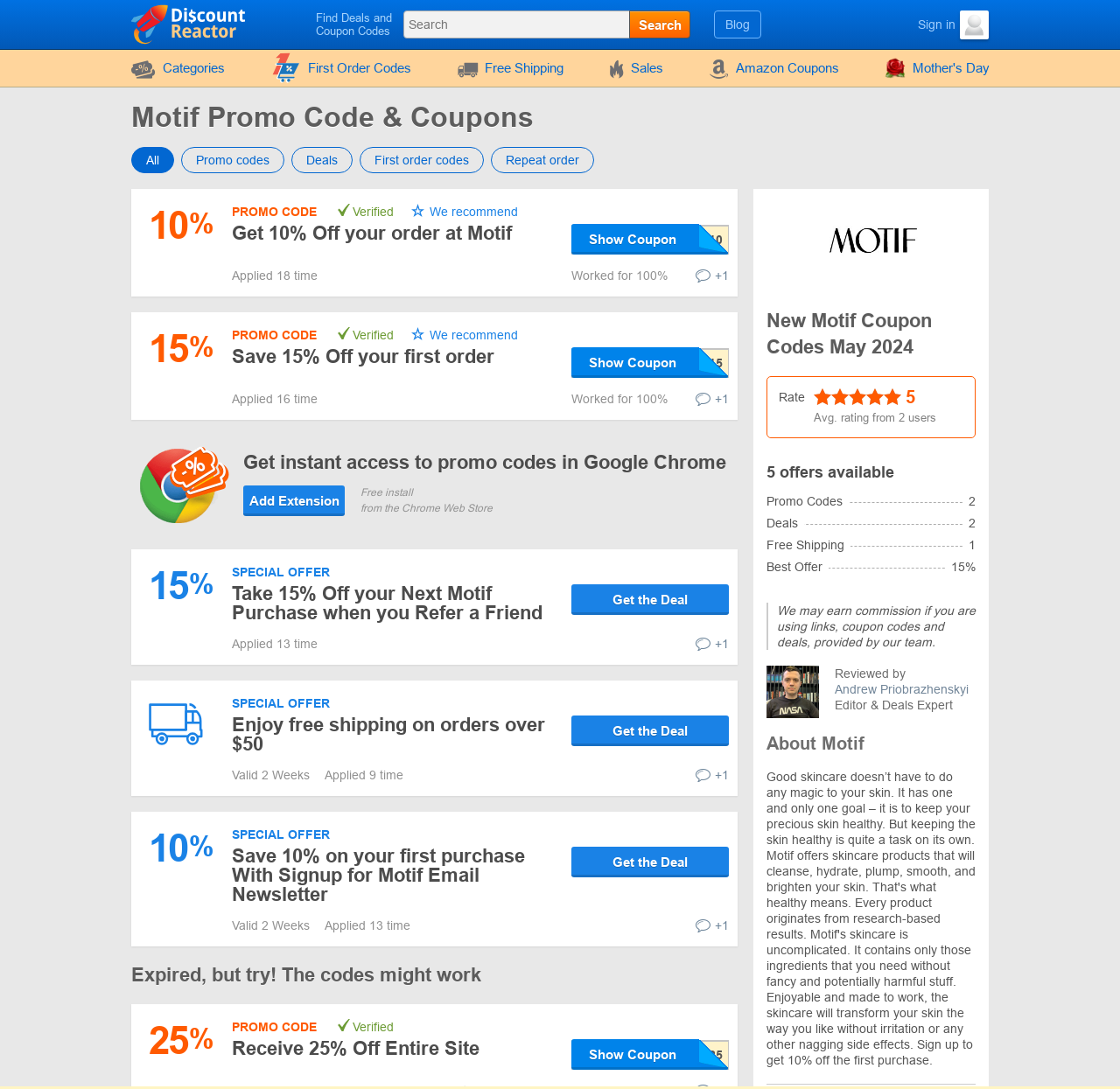Utilize the details in the image to thoroughly answer the following question: What is the minimum order value for free shipping?

I found a promo code that mentions 'Enjoy free shipping on orders over $50'. This implies that the minimum order value required to avail free shipping is $50.